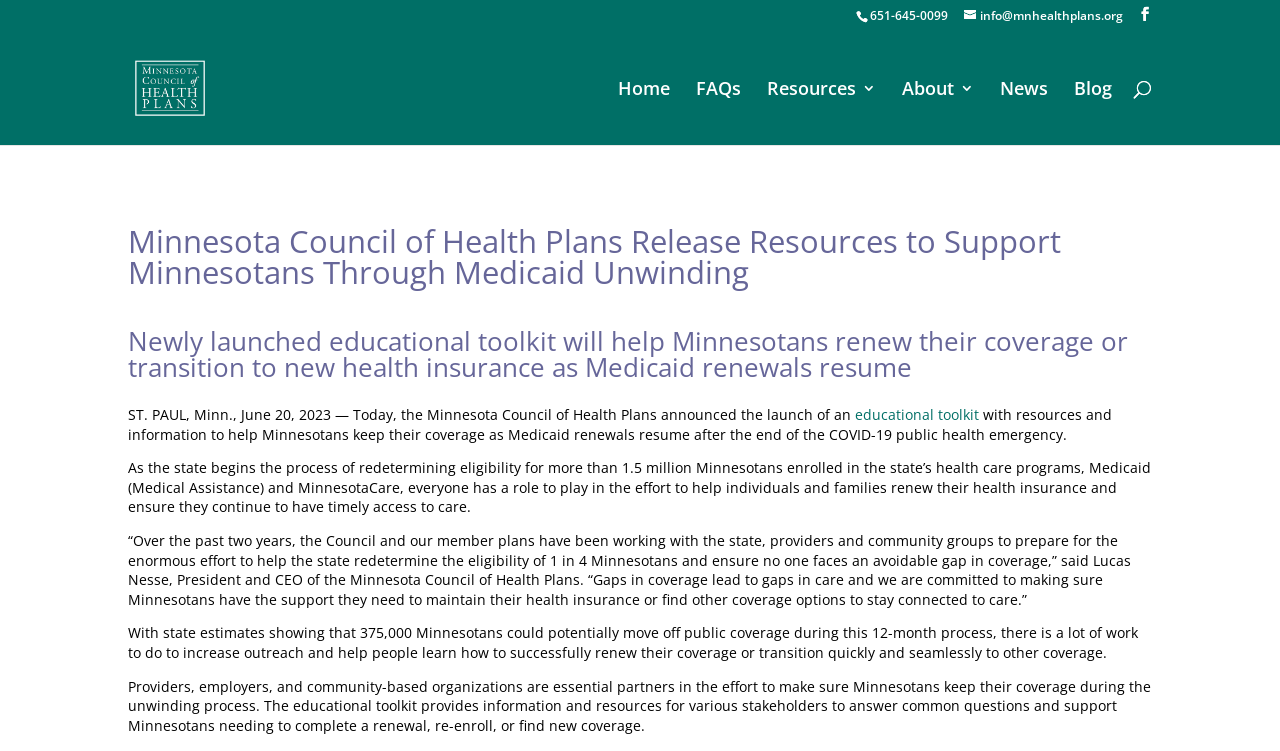How many Minnesotans could potentially move off public coverage during the 12-month process?
Provide an in-depth answer to the question, covering all aspects.

I found this information by reading the paragraph that starts with 'With state estimates showing...' which provides the estimate of the number of Minnesotans who could potentially move off public coverage.